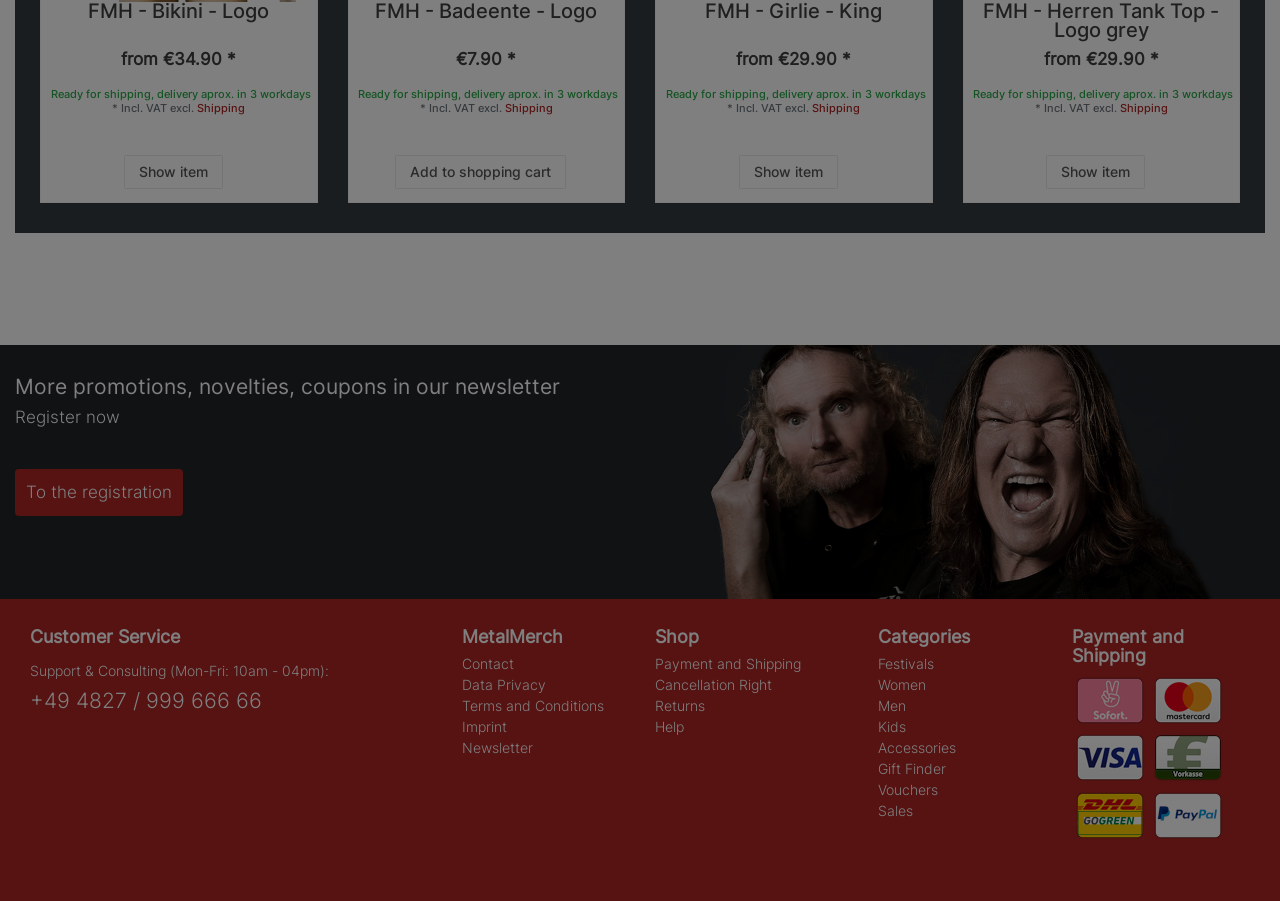What is the shipping time for the items?
Please give a detailed and thorough answer to the question, covering all relevant points.

I noticed that each item on the webpage has a description 'Ready for shipping, delivery aprox. in 3 workdays', which indicates the shipping time for the items.